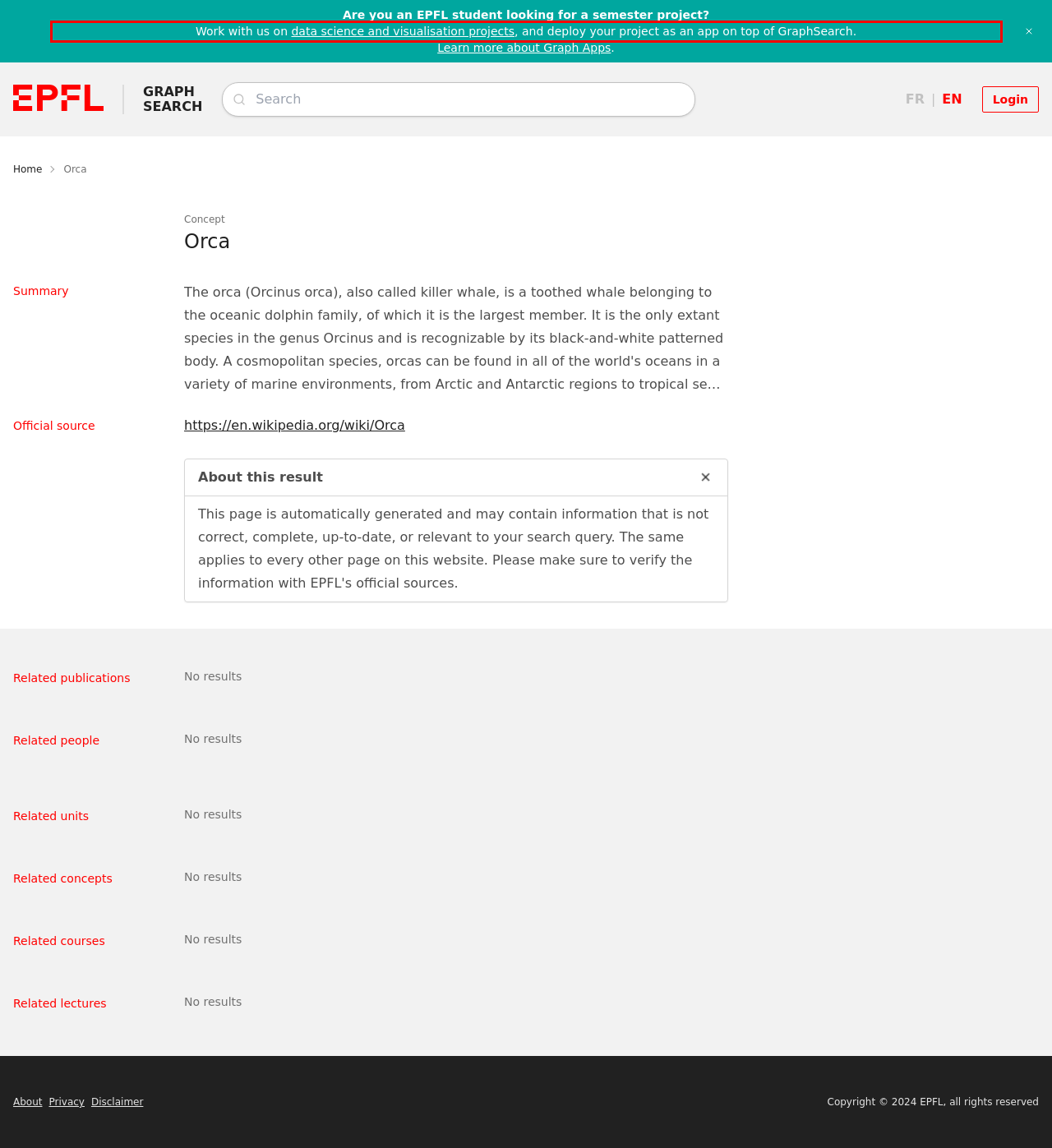By examining the provided screenshot of a webpage, recognize the text within the red bounding box and generate its text content.

Work with us on data science and visualisation projects, and deploy your project as an app on top of GraphSearch.